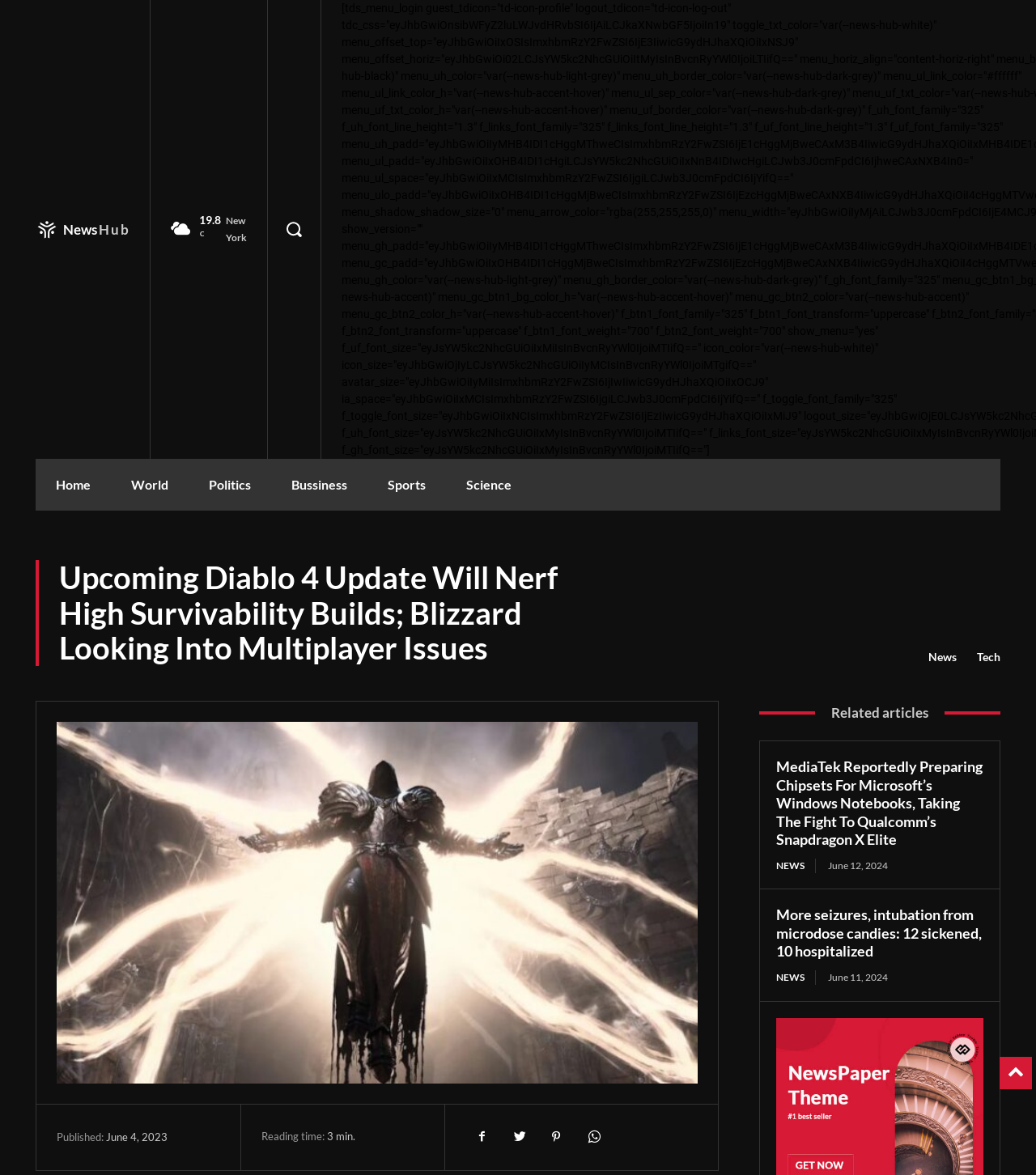Could you identify the text that serves as the heading for this webpage?

Upcoming Diablo 4 Update Will Nerf High Survivability Builds; Blizzard Looking Into Multiplayer Issues